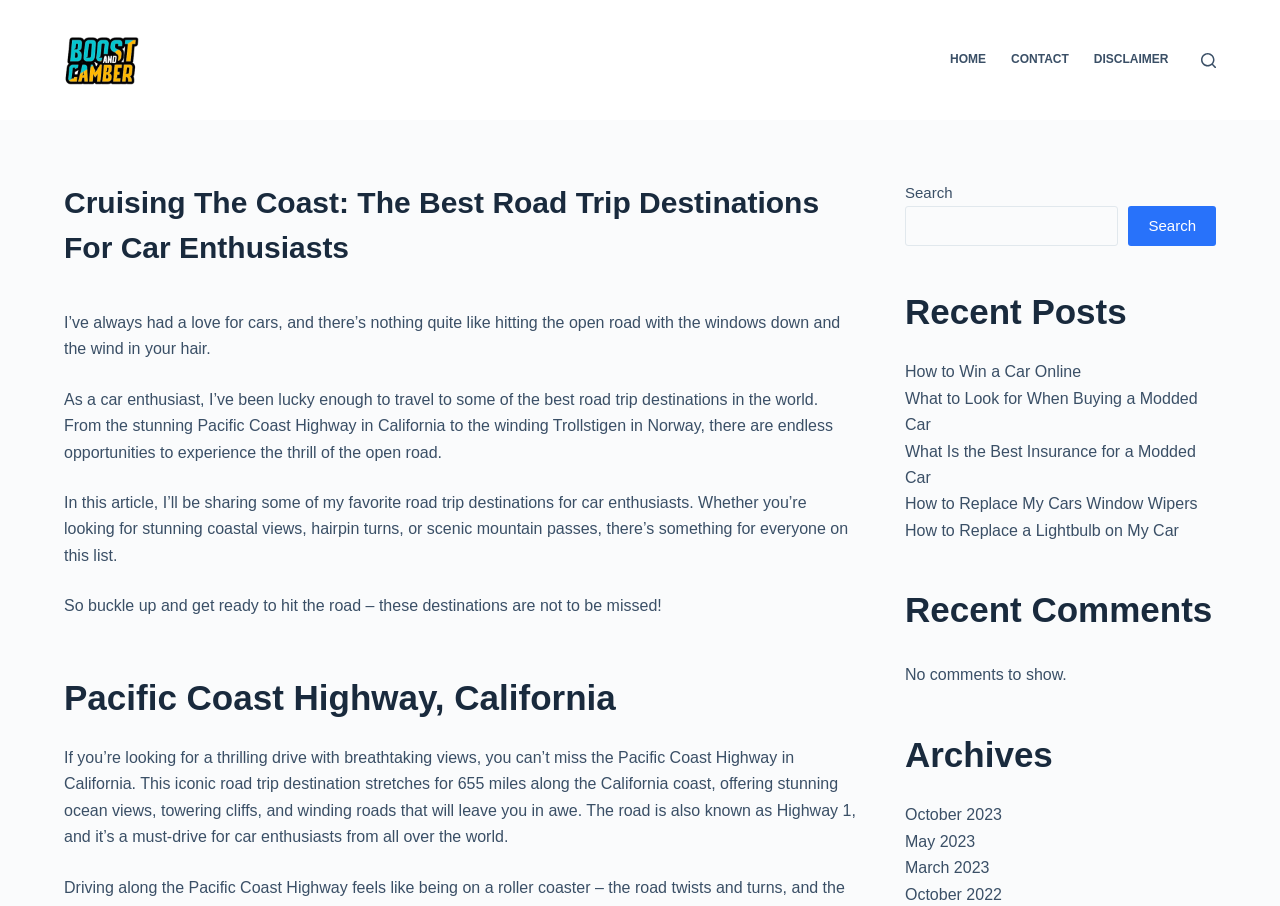How many recent posts are listed on the webpage?
Answer the question with a single word or phrase by looking at the picture.

5